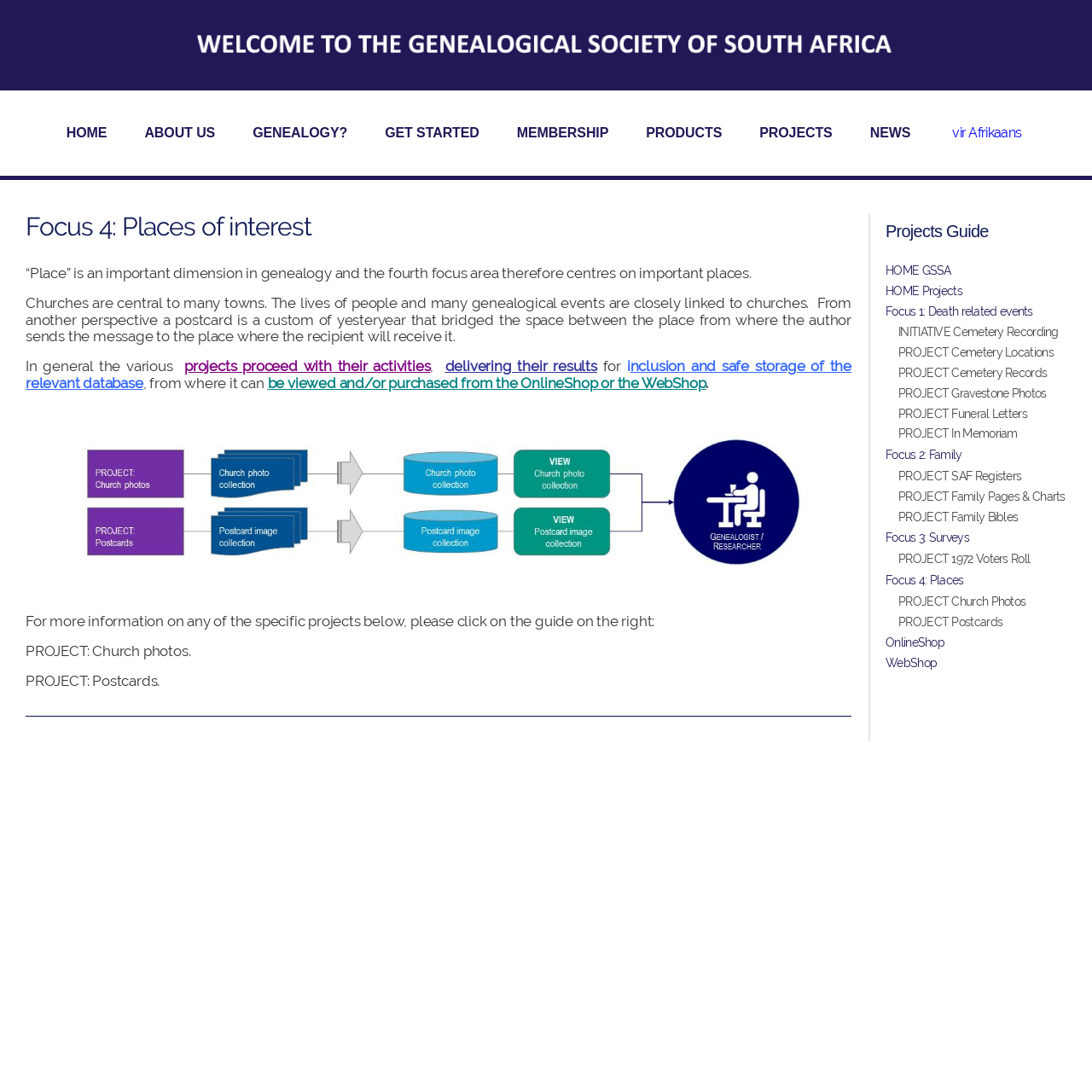Identify the bounding box coordinates for the UI element described as follows: "MEMBERSHIP". Ensure the coordinates are four float numbers between 0 and 1, formatted as [left, top, right, bottom].

[0.473, 0.083, 0.557, 0.161]